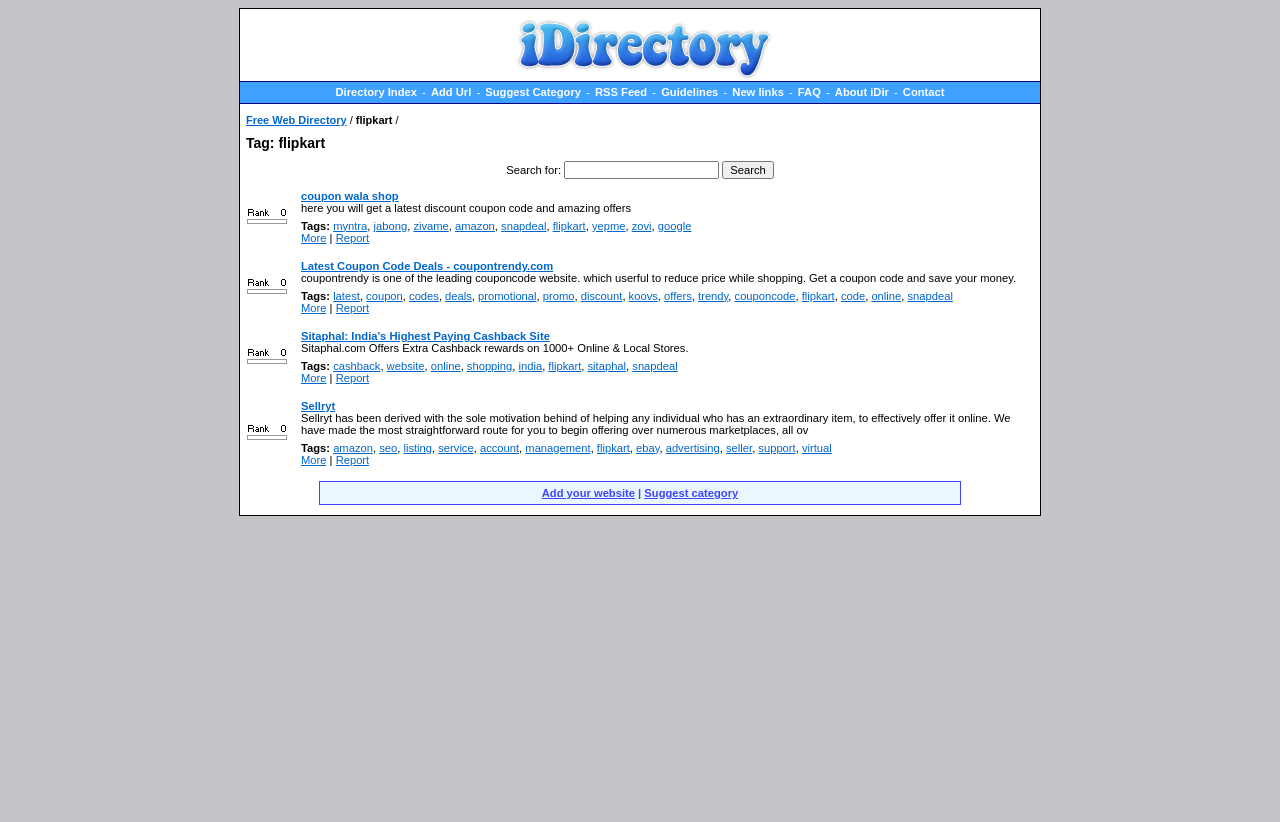Provide a brief response in the form of a single word or phrase:
What is the purpose of the search box?

Search for coupons